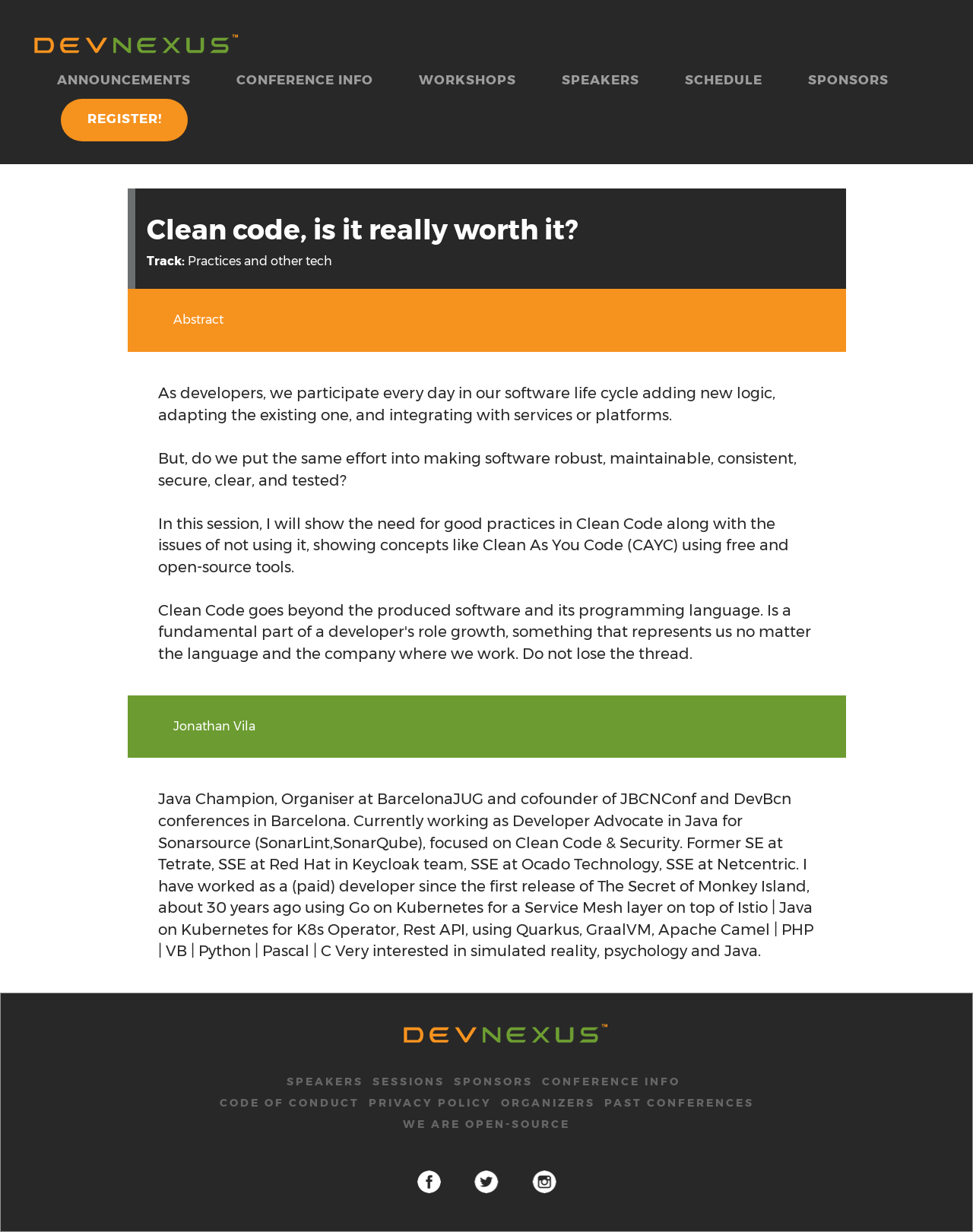What is the speaker's name?
Using the image as a reference, answer with just one word or a short phrase.

Jonathan Vila